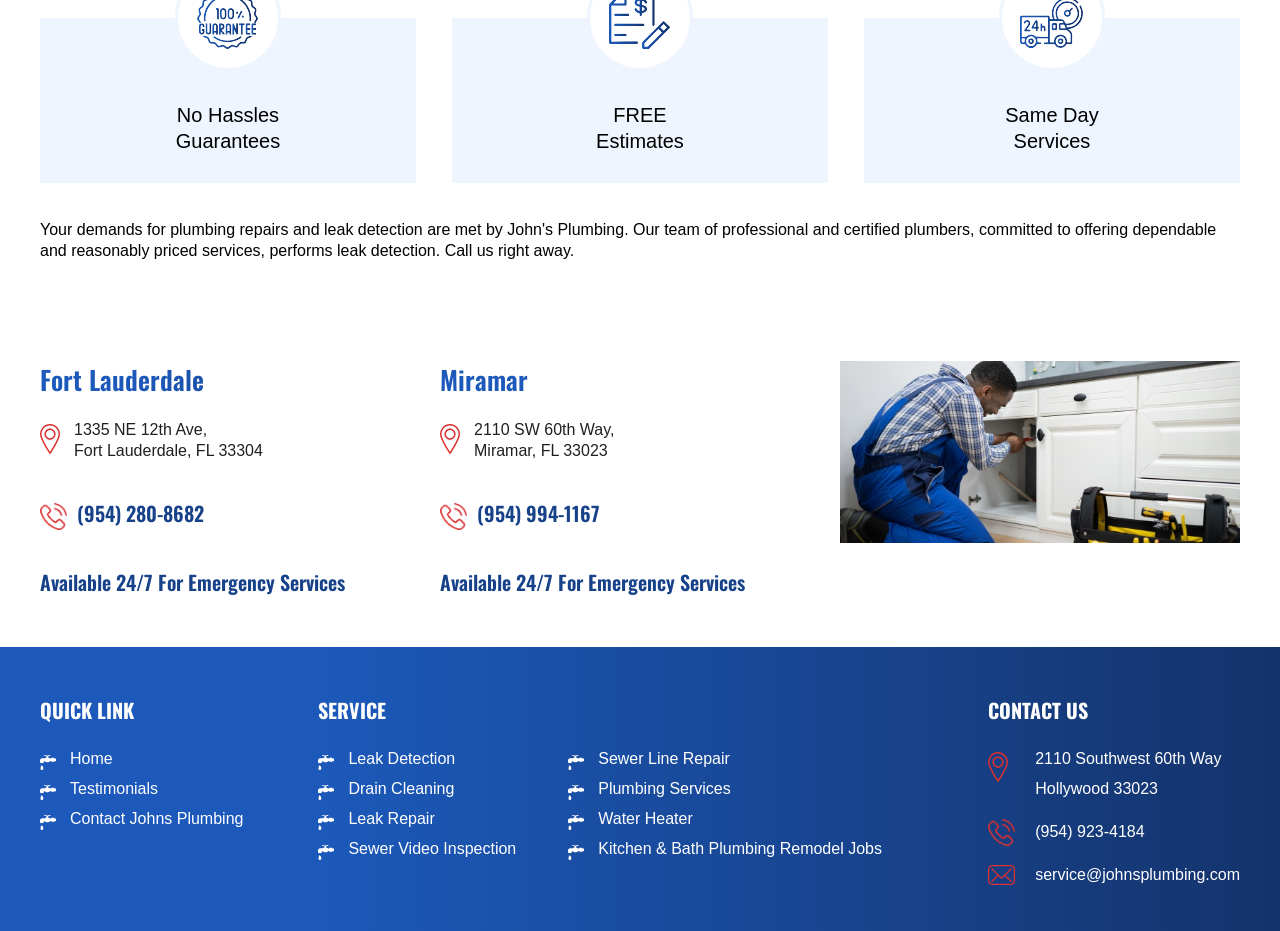Indicate the bounding box coordinates of the element that must be clicked to execute the instruction: "View testimonials". The coordinates should be given as four float numbers between 0 and 1, i.e., [left, top, right, bottom].

[0.031, 0.838, 0.123, 0.856]